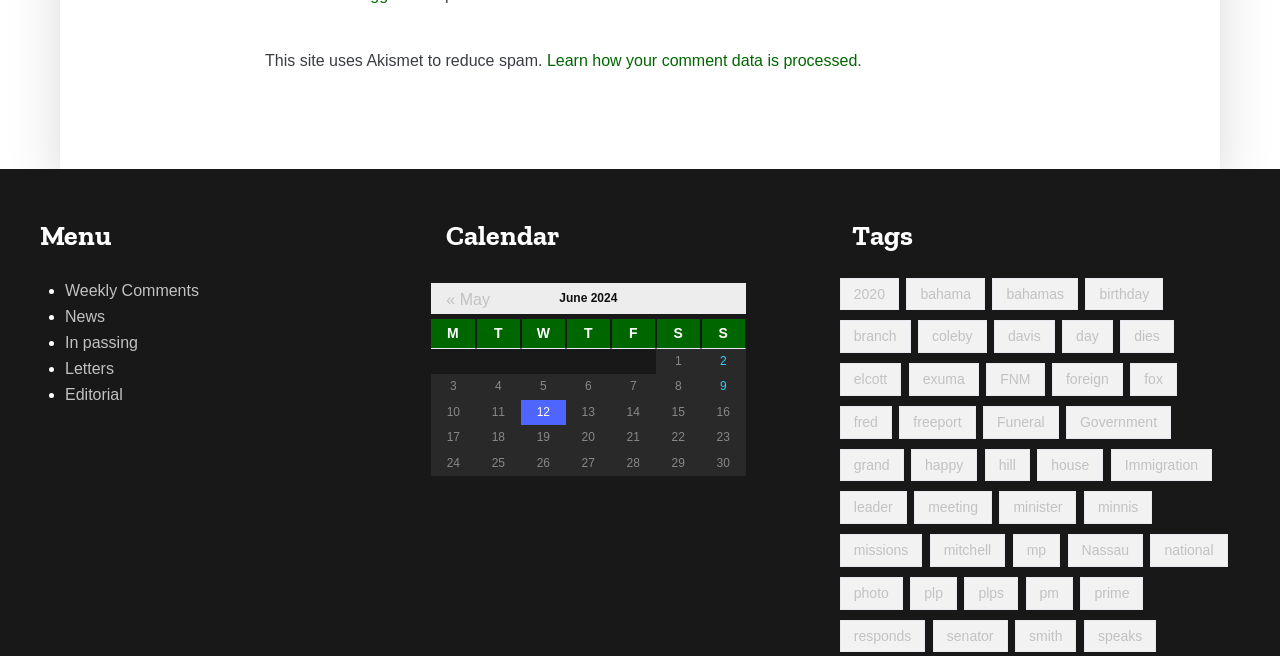Kindly respond to the following question with a single word or a brief phrase: 
What is the name of the first menu item?

Weekly Comments